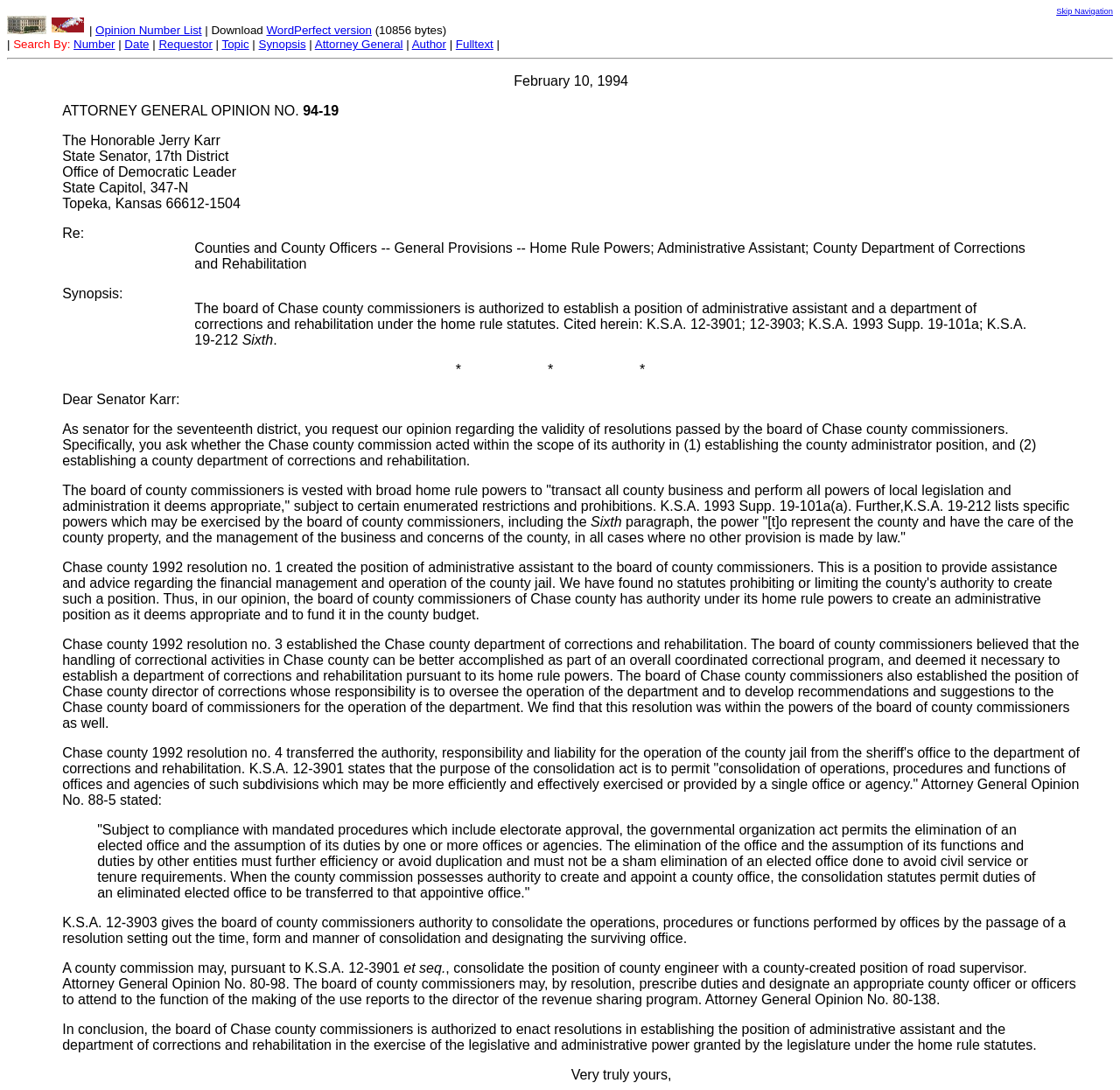Pinpoint the bounding box coordinates of the element you need to click to execute the following instruction: "View the attorney general opinion". The bounding box should be represented by four float numbers between 0 and 1, in the format [left, top, right, bottom].

[0.056, 0.387, 0.925, 0.429]